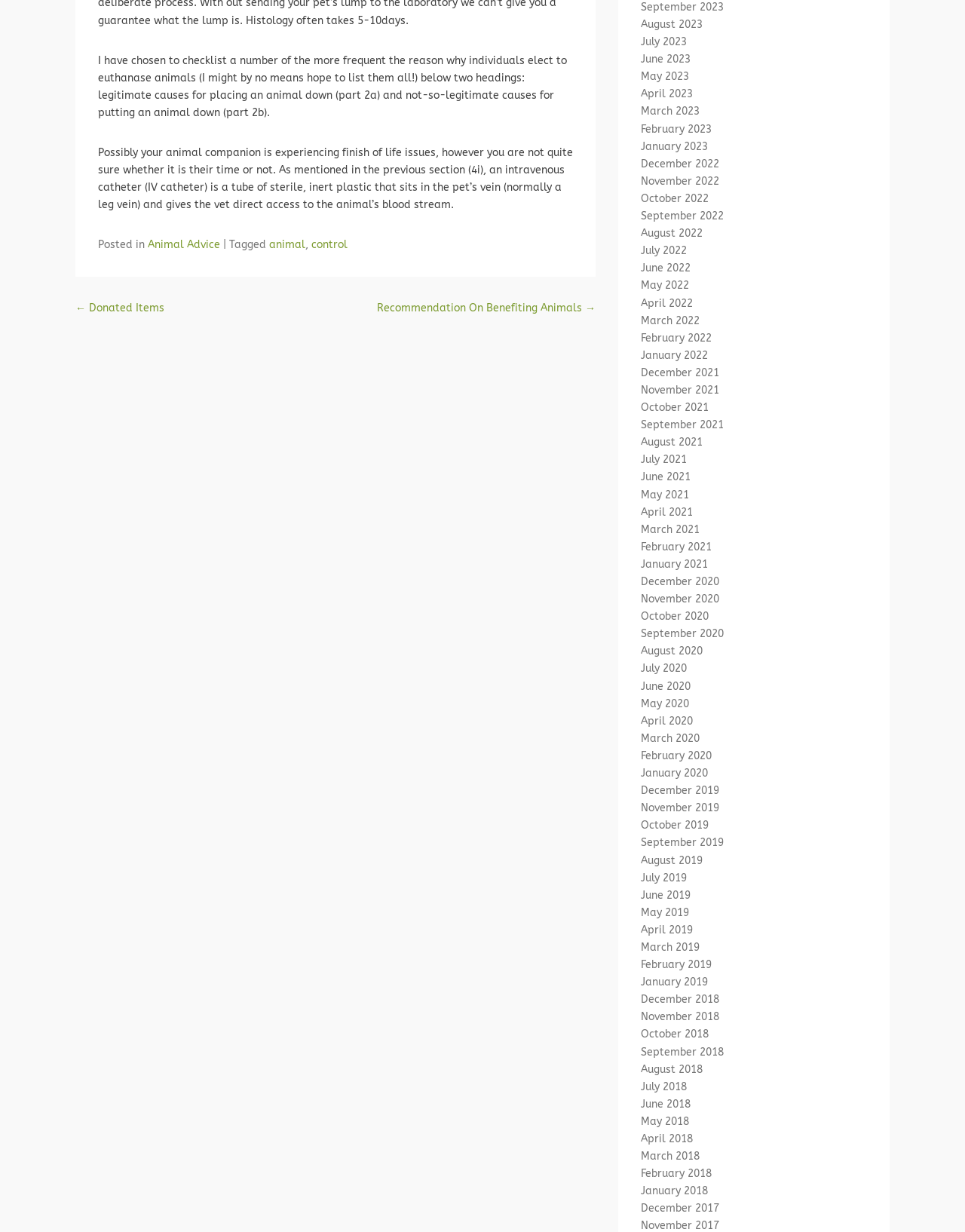Please determine the bounding box coordinates for the UI element described as: "Recommendation On Benefiting Animals →".

[0.391, 0.245, 0.617, 0.255]